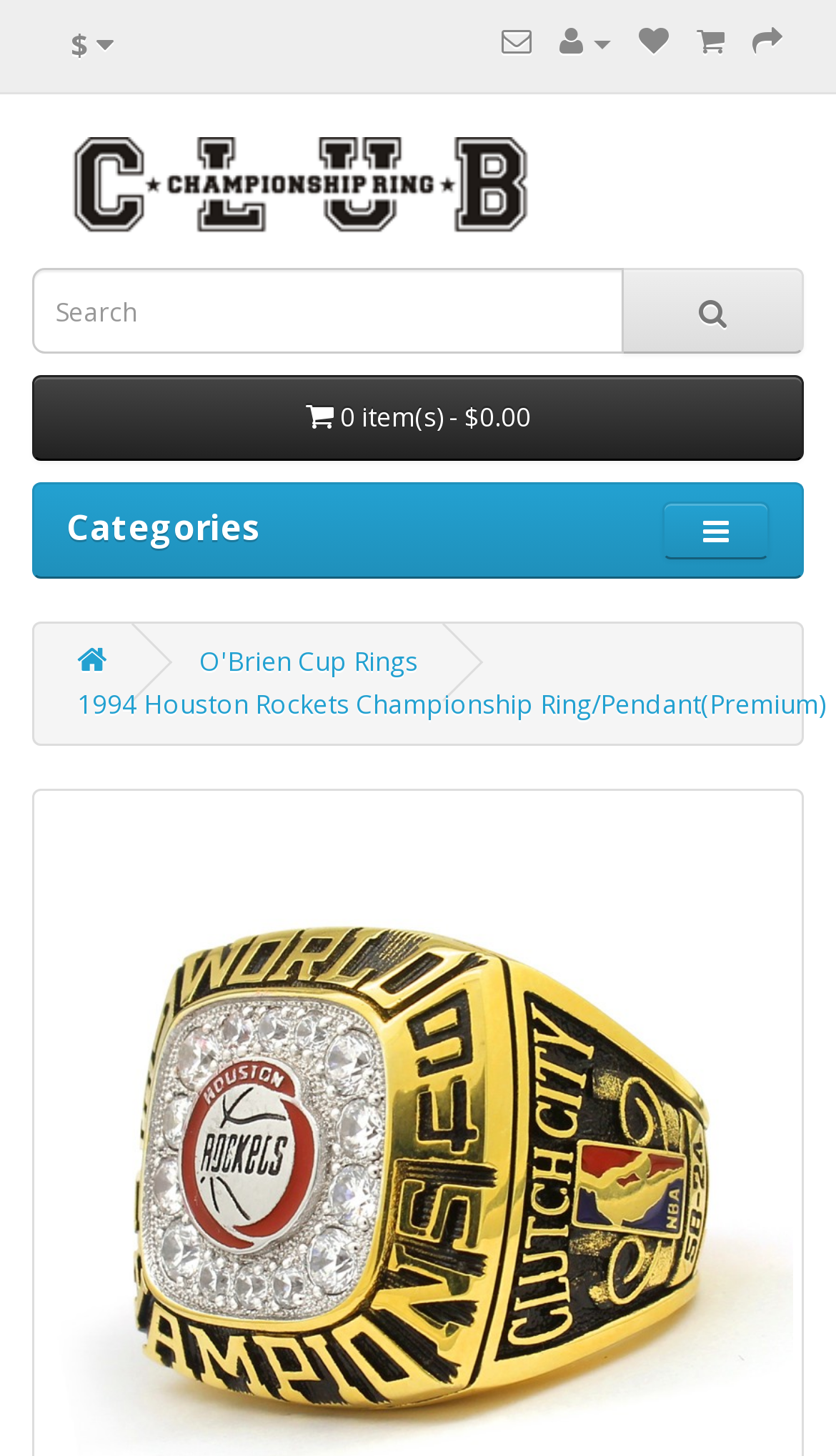Identify the bounding box coordinates of the part that should be clicked to carry out this instruction: "Check shopping cart".

[0.038, 0.258, 0.962, 0.316]